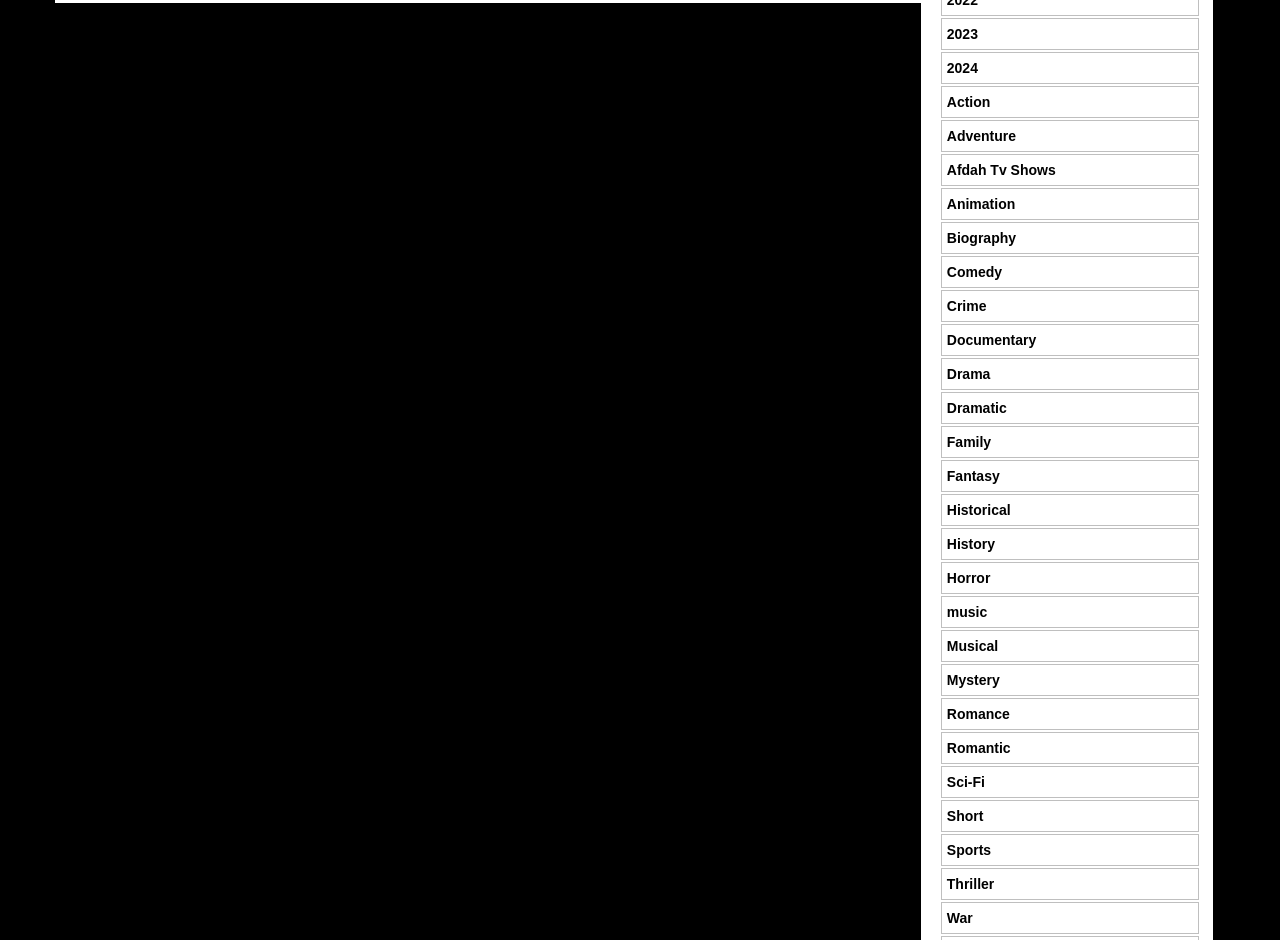Bounding box coordinates should be in the format (top-left x, top-left y, bottom-right x, bottom-right y) and all values should be floating point numbers between 0 and 1. Determine the bounding box coordinate for the UI element described as: Intro

None